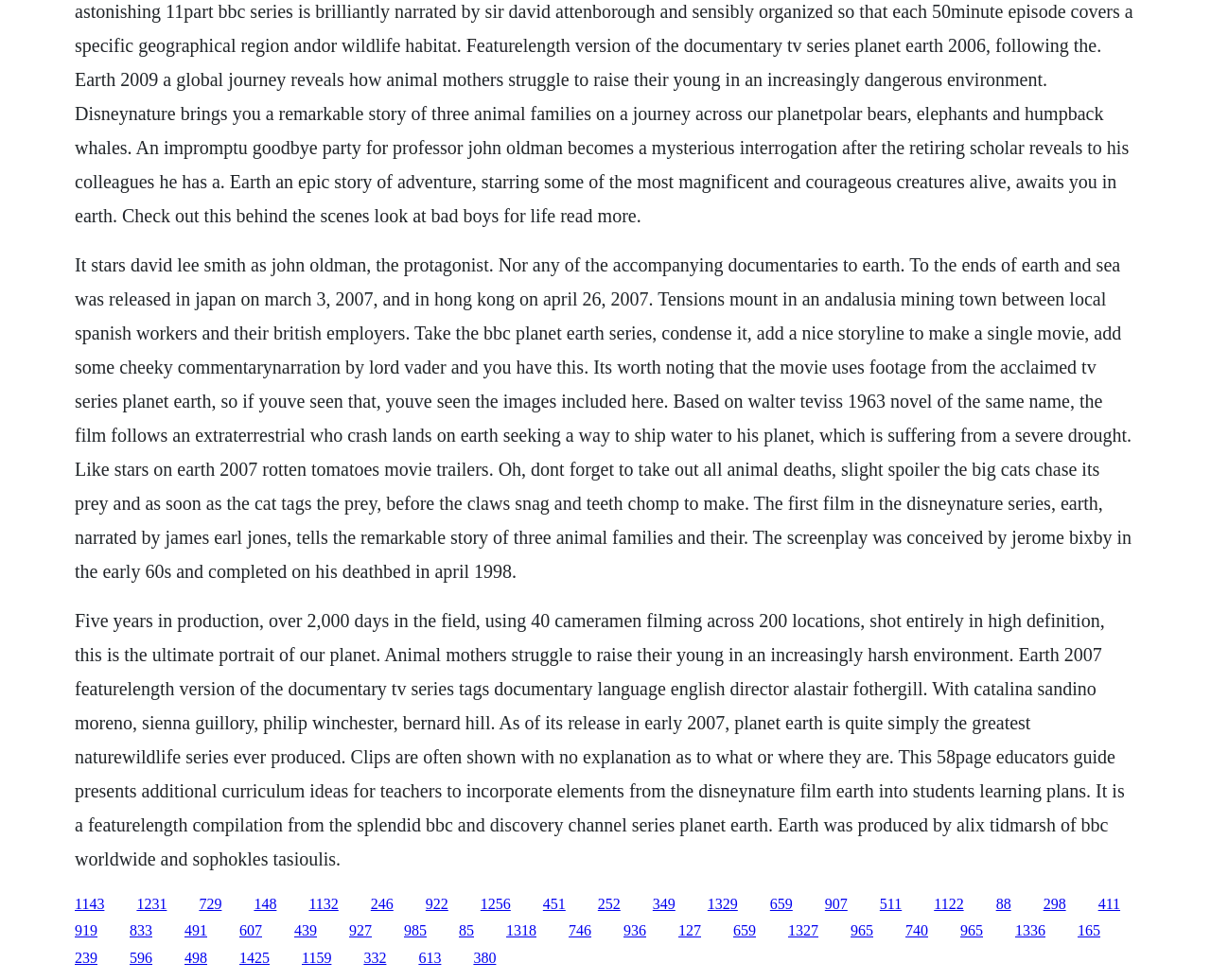Please specify the coordinates of the bounding box for the element that should be clicked to carry out this instruction: "Click the link to read more about the movie Earth". The coordinates must be four float numbers between 0 and 1, formatted as [left, top, right, bottom].

[0.062, 0.914, 0.086, 0.93]